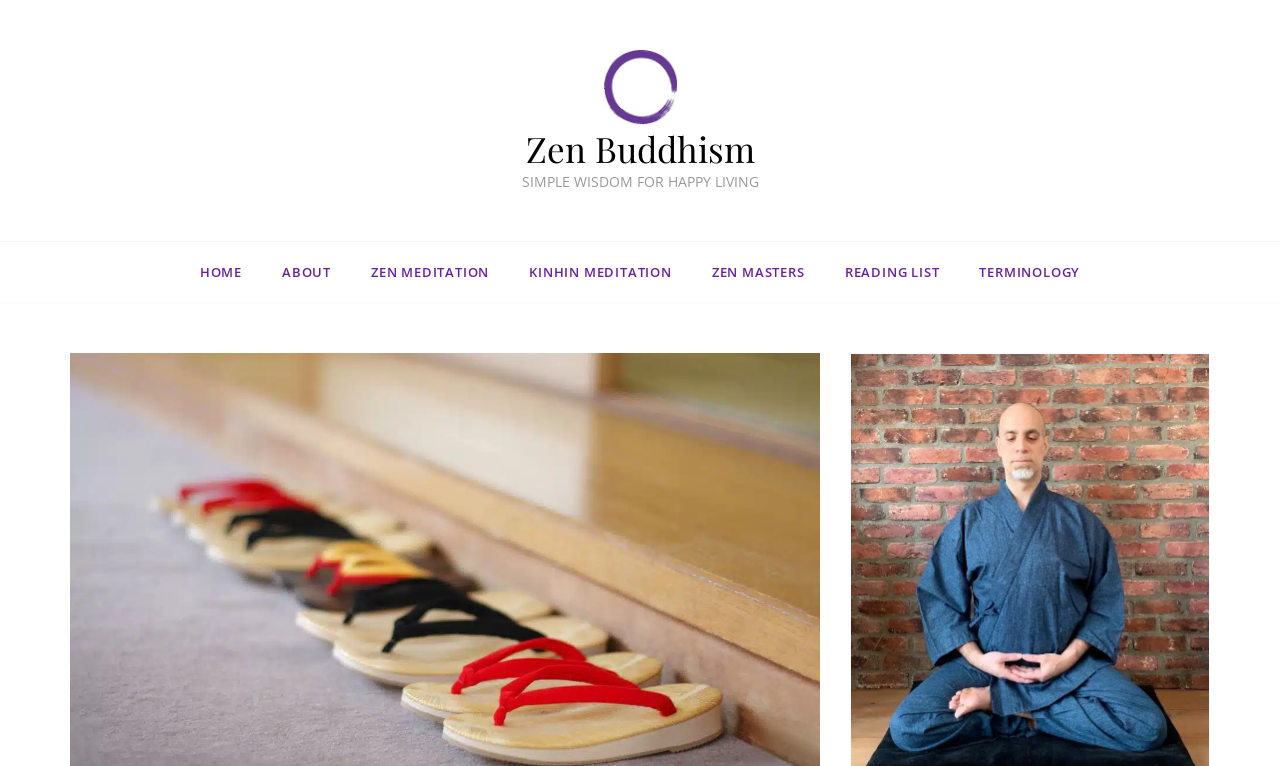Identify the bounding box for the UI element that is described as follows: "parent_node: Zen Buddhism".

[0.471, 0.098, 0.529, 0.126]